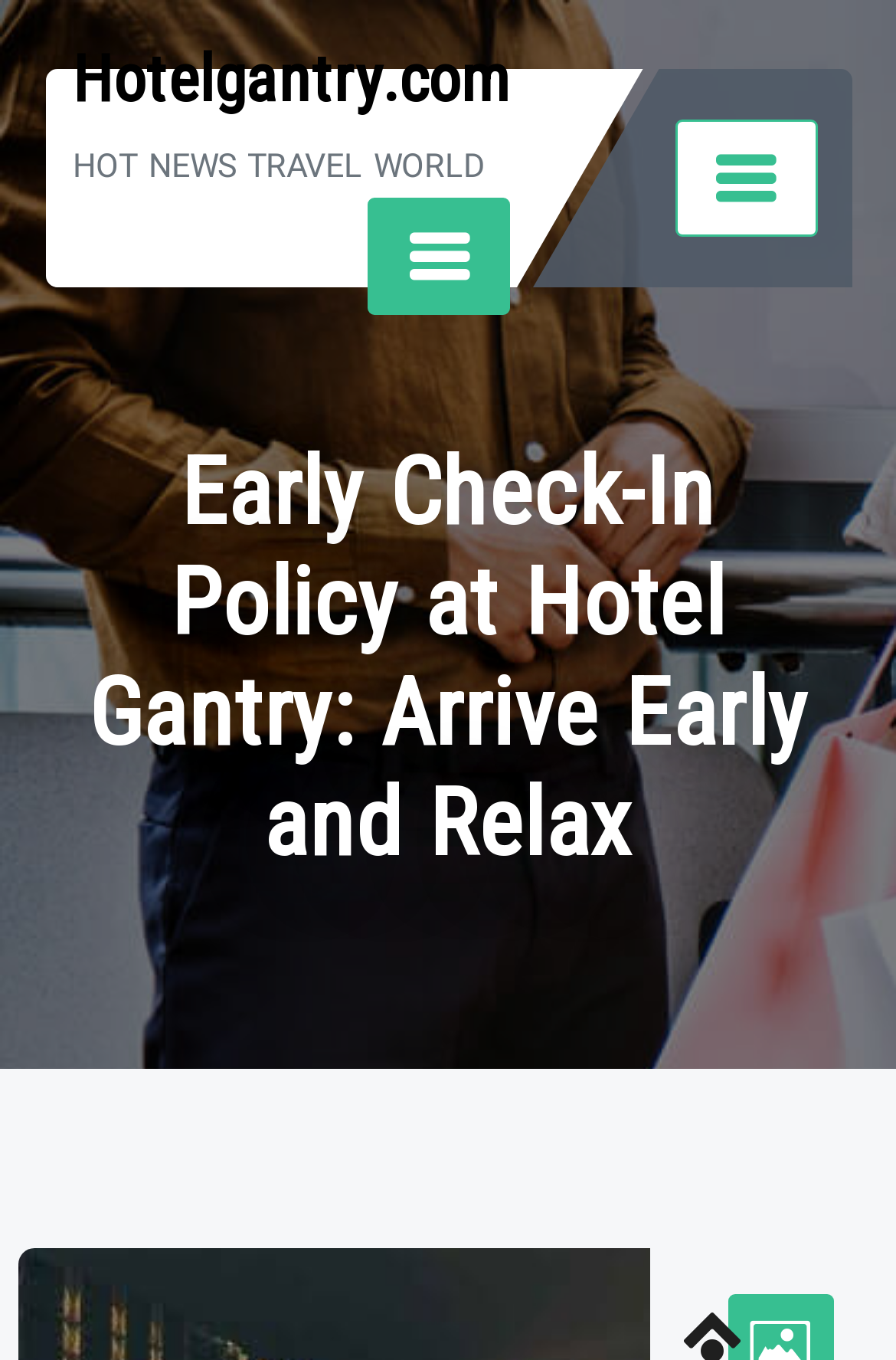Can you find and generate the webpage's heading?

Early Check-In Policy at Hotel Gantry: Arrive Early and Relax